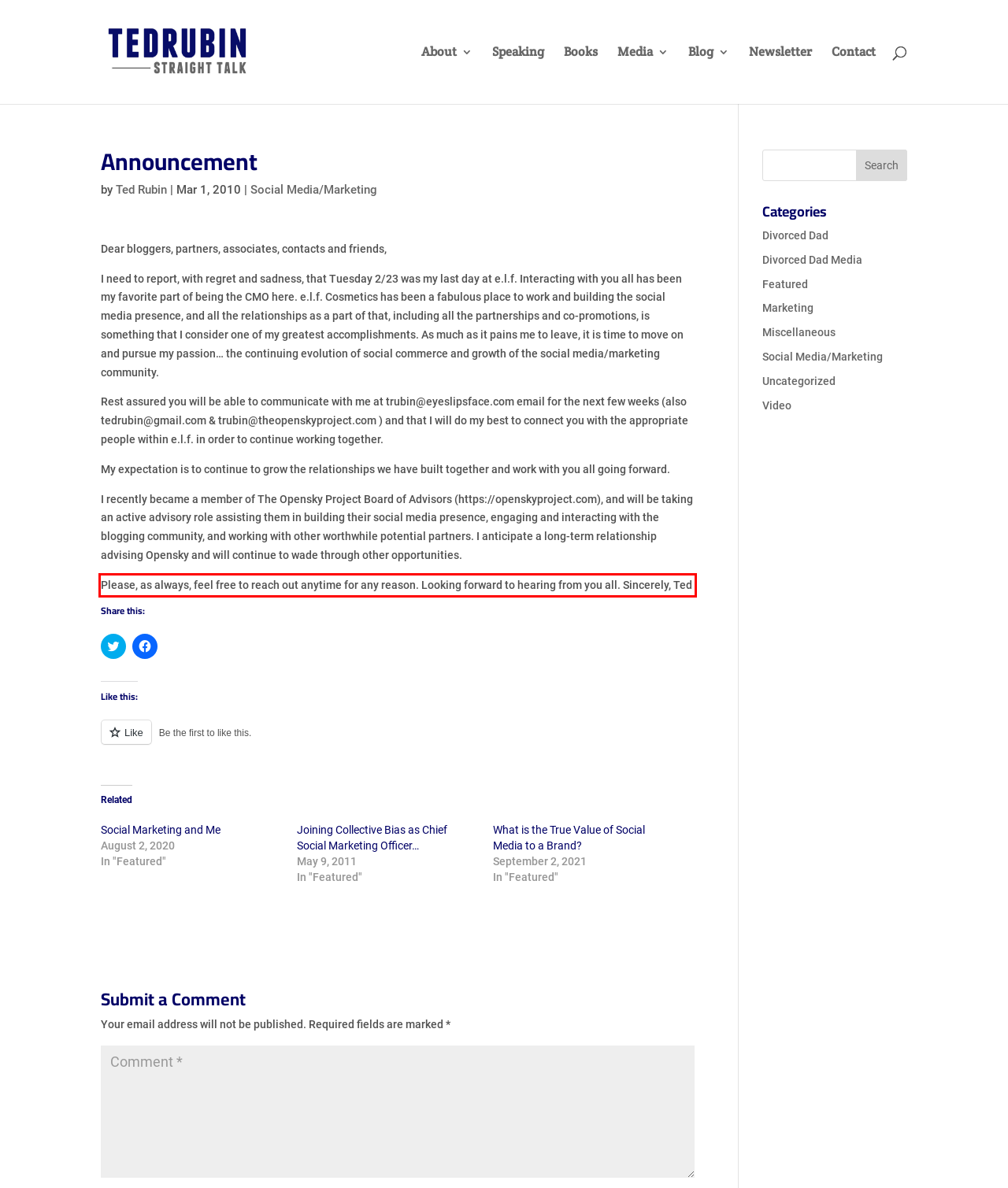Please examine the webpage screenshot containing a red bounding box and use OCR to recognize and output the text inside the red bounding box.

Please, as always, feel free to reach out anytime for any reason. Looking forward to hearing from you all. Sincerely, Ted